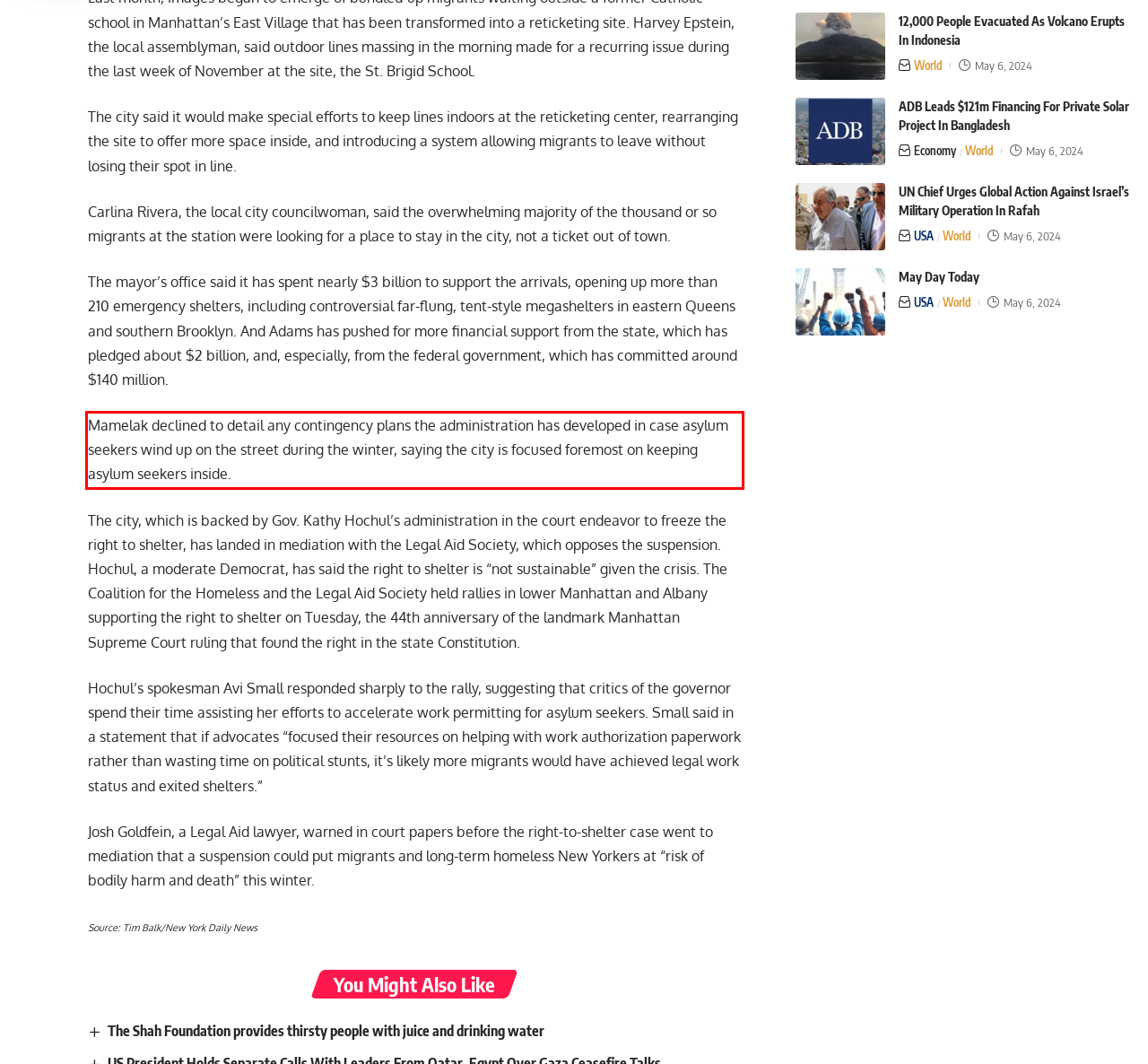Analyze the red bounding box in the provided webpage screenshot and generate the text content contained within.

Mamelak declined to detail any contingency plans the administration has developed in case asylum seekers wind up on the street during the winter, saying the city is focused foremost on keeping asylum seekers inside.